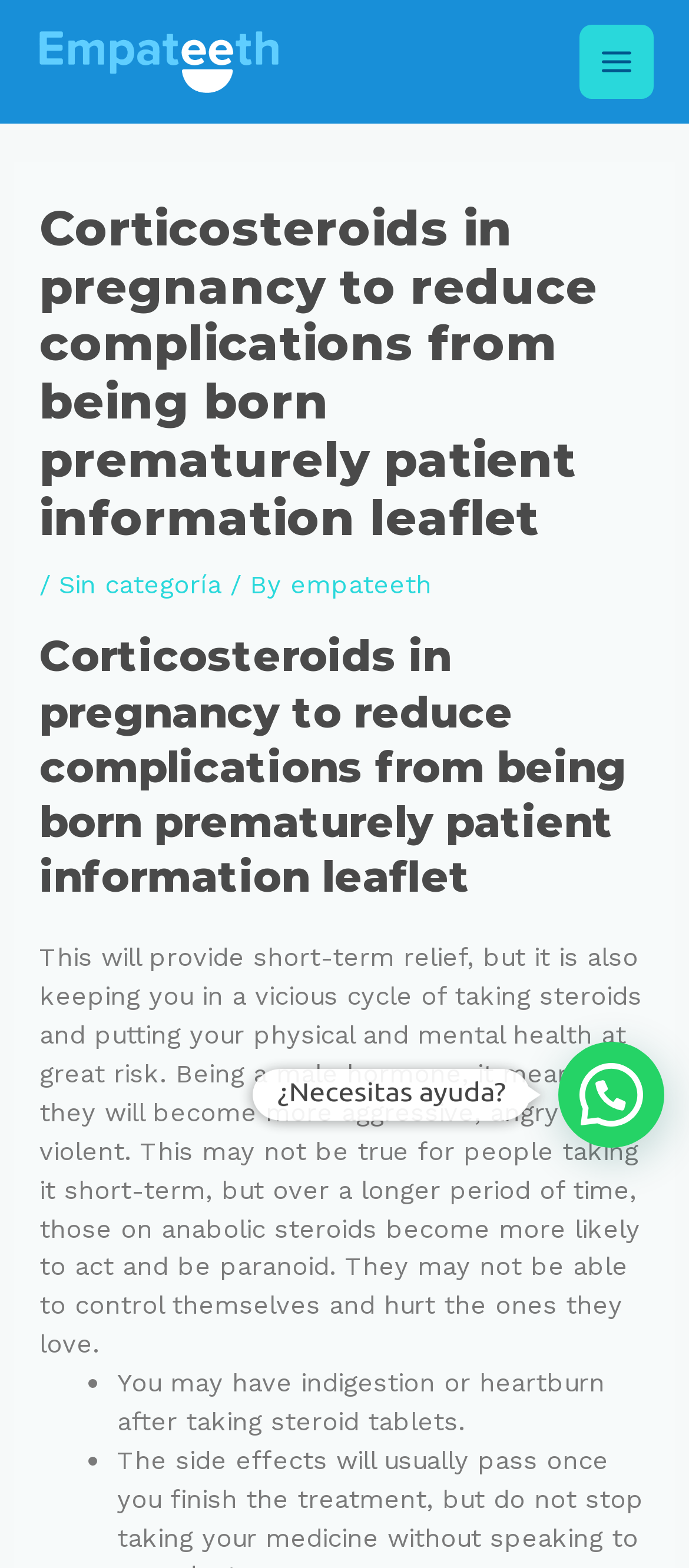Locate the bounding box of the user interface element based on this description: "empateeth".

[0.422, 0.362, 0.627, 0.383]